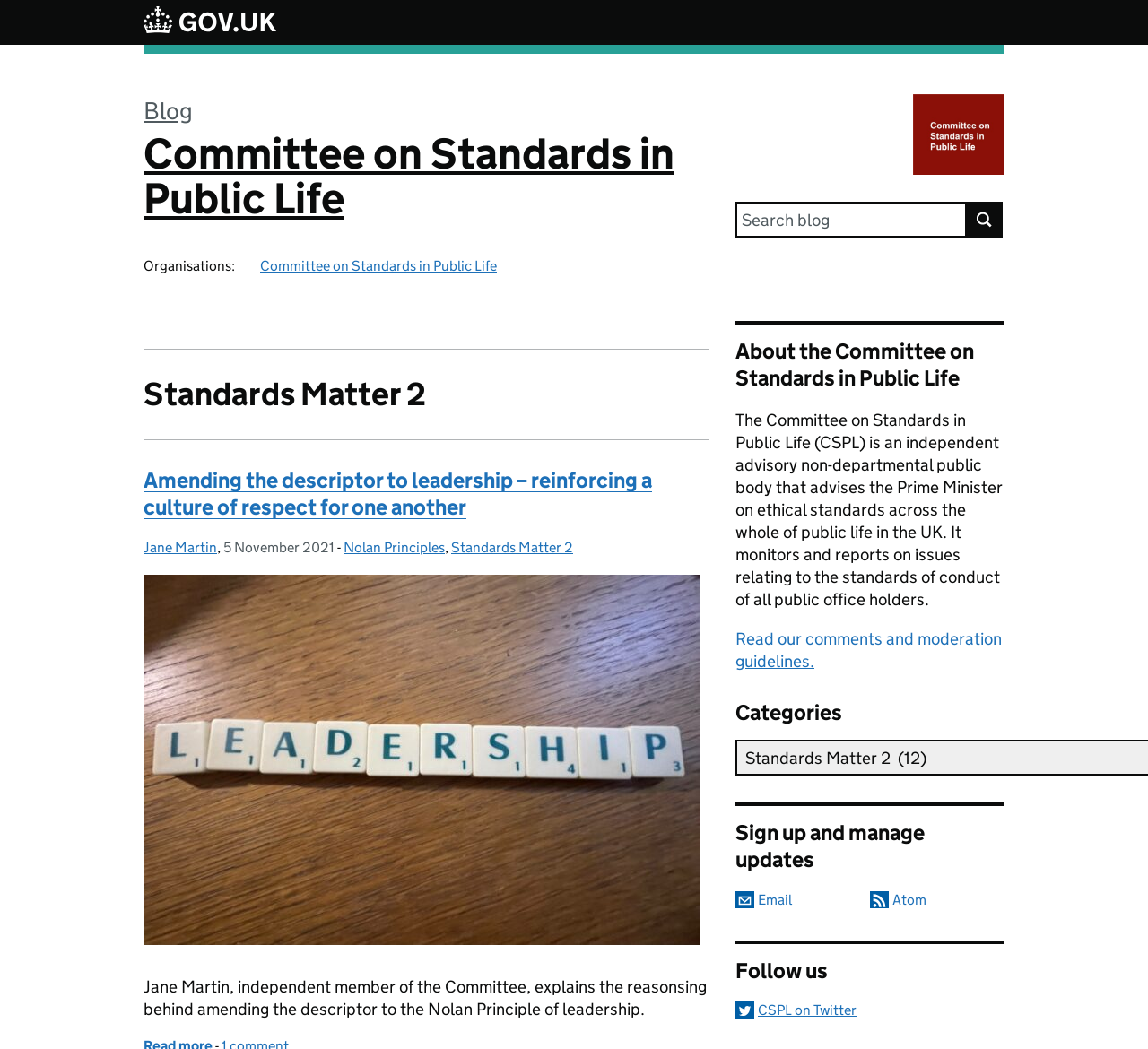Please determine the bounding box coordinates for the UI element described as: "Jane Martin".

[0.125, 0.514, 0.189, 0.53]